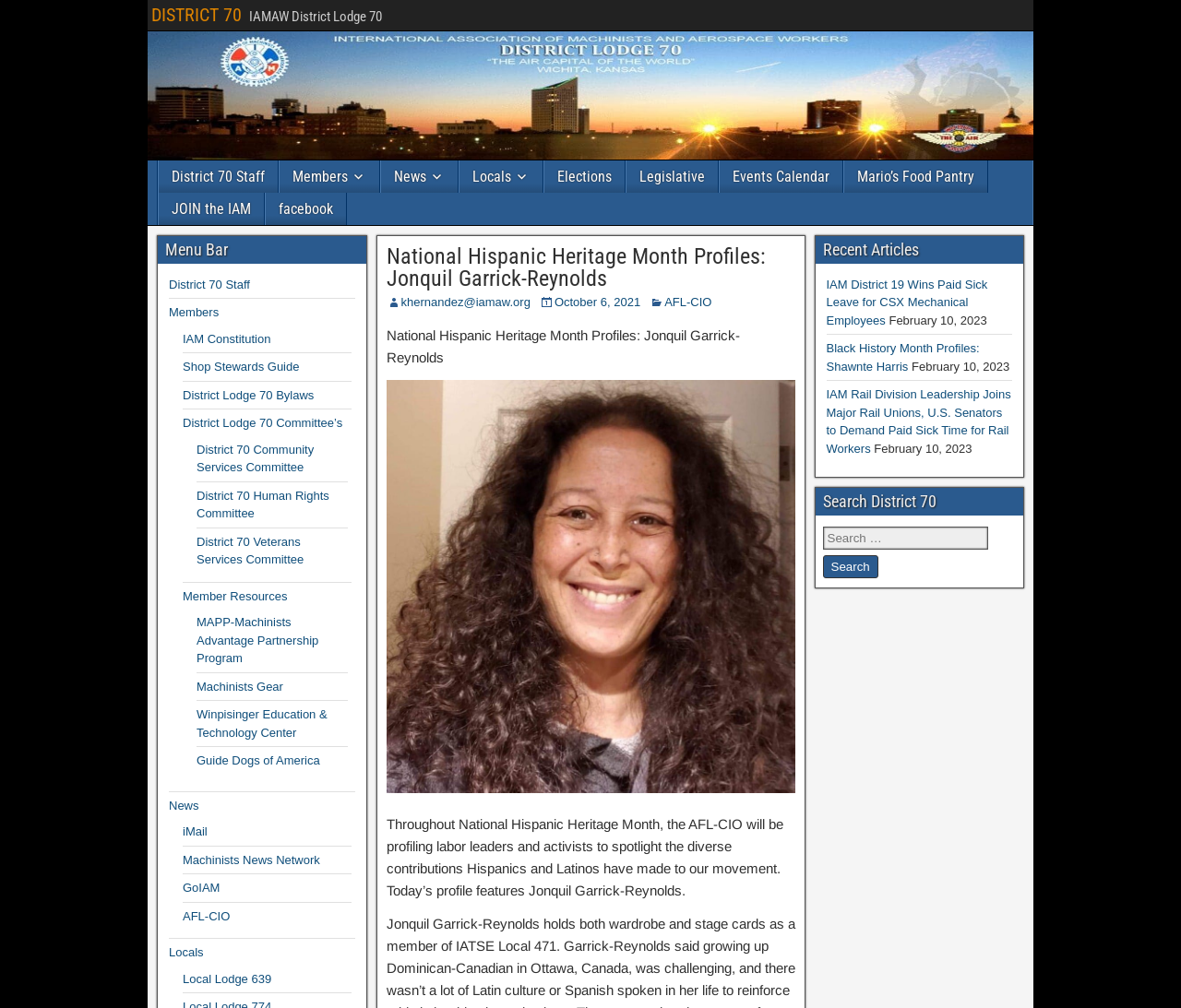Please specify the bounding box coordinates of the region to click in order to perform the following instruction: "Check the 'Recent Articles' section".

[0.69, 0.235, 0.866, 0.262]